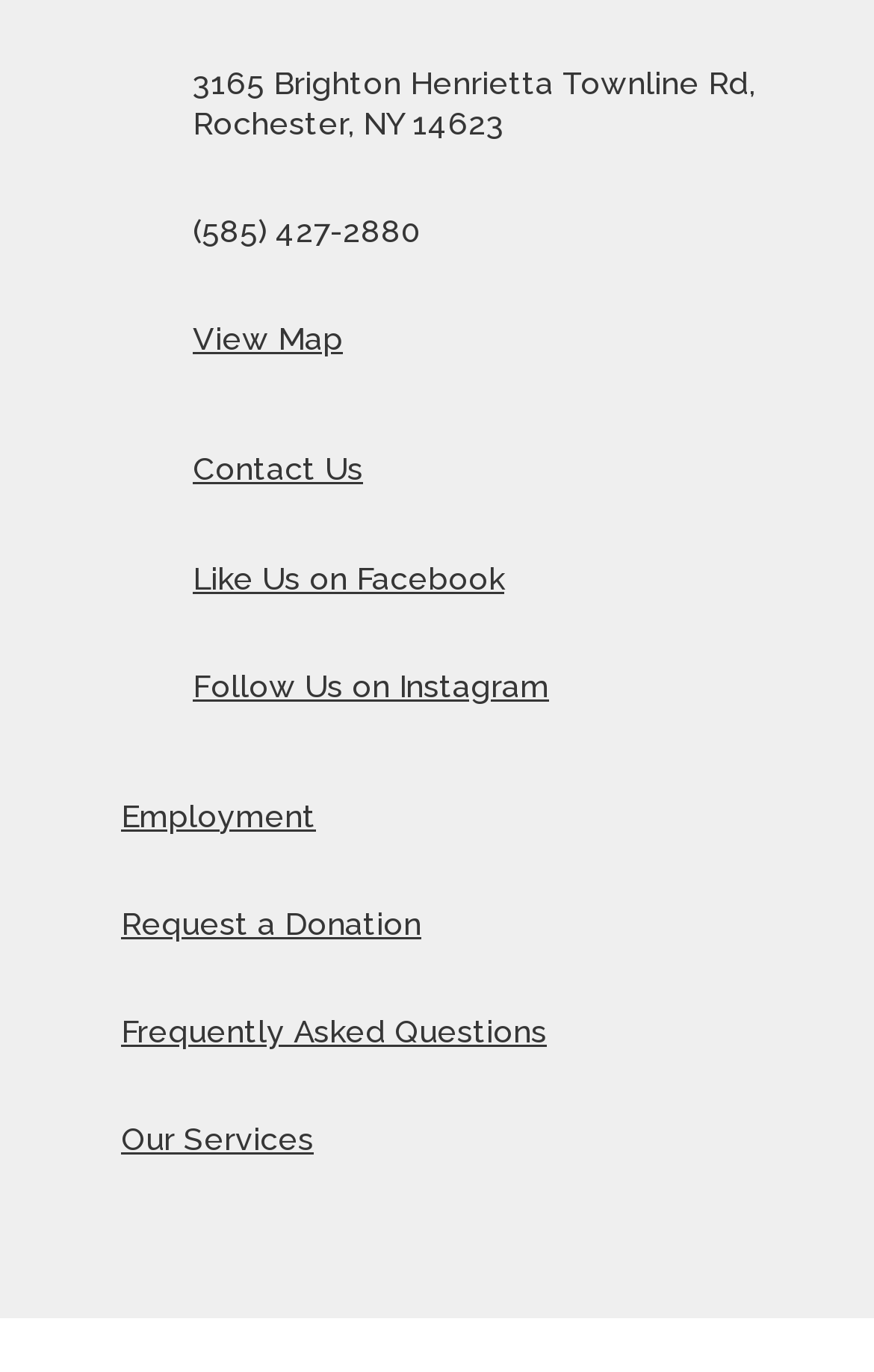Could you locate the bounding box coordinates for the section that should be clicked to accomplish this task: "Follow Us on Instagram".

[0.221, 0.486, 0.628, 0.513]